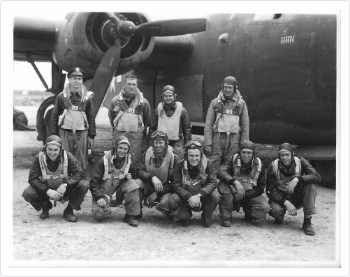Please give a succinct answer using a single word or phrase:
What is the color of the photograph?

Black-and-white